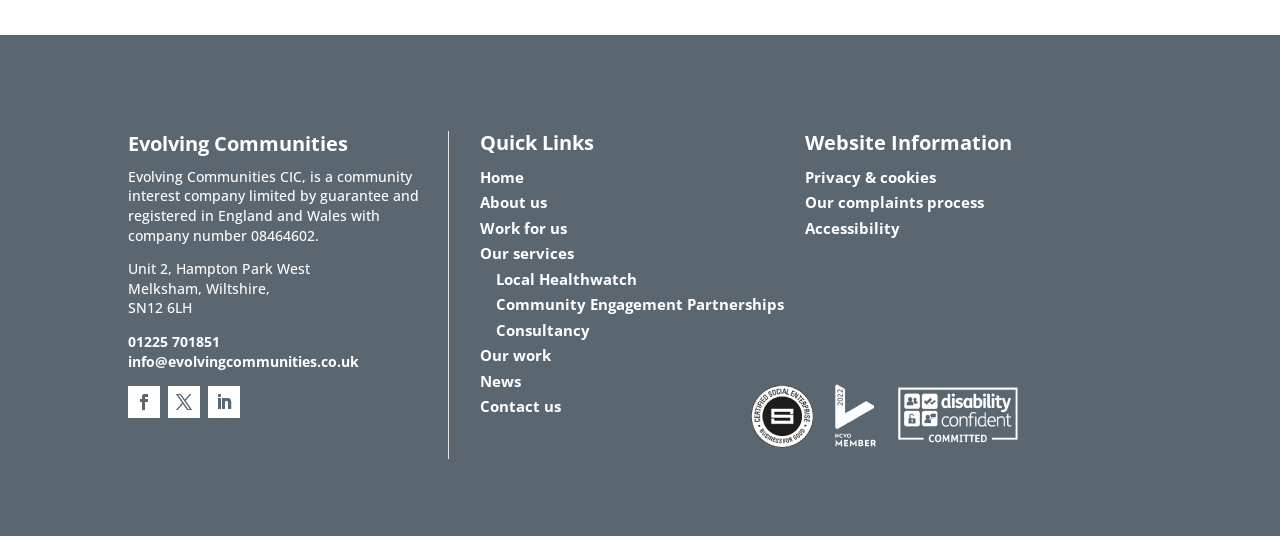Please find the bounding box coordinates of the element that needs to be clicked to perform the following instruction: "Check Privacy & cookies". The bounding box coordinates should be four float numbers between 0 and 1, represented as [left, top, right, bottom].

[0.629, 0.311, 0.731, 0.349]